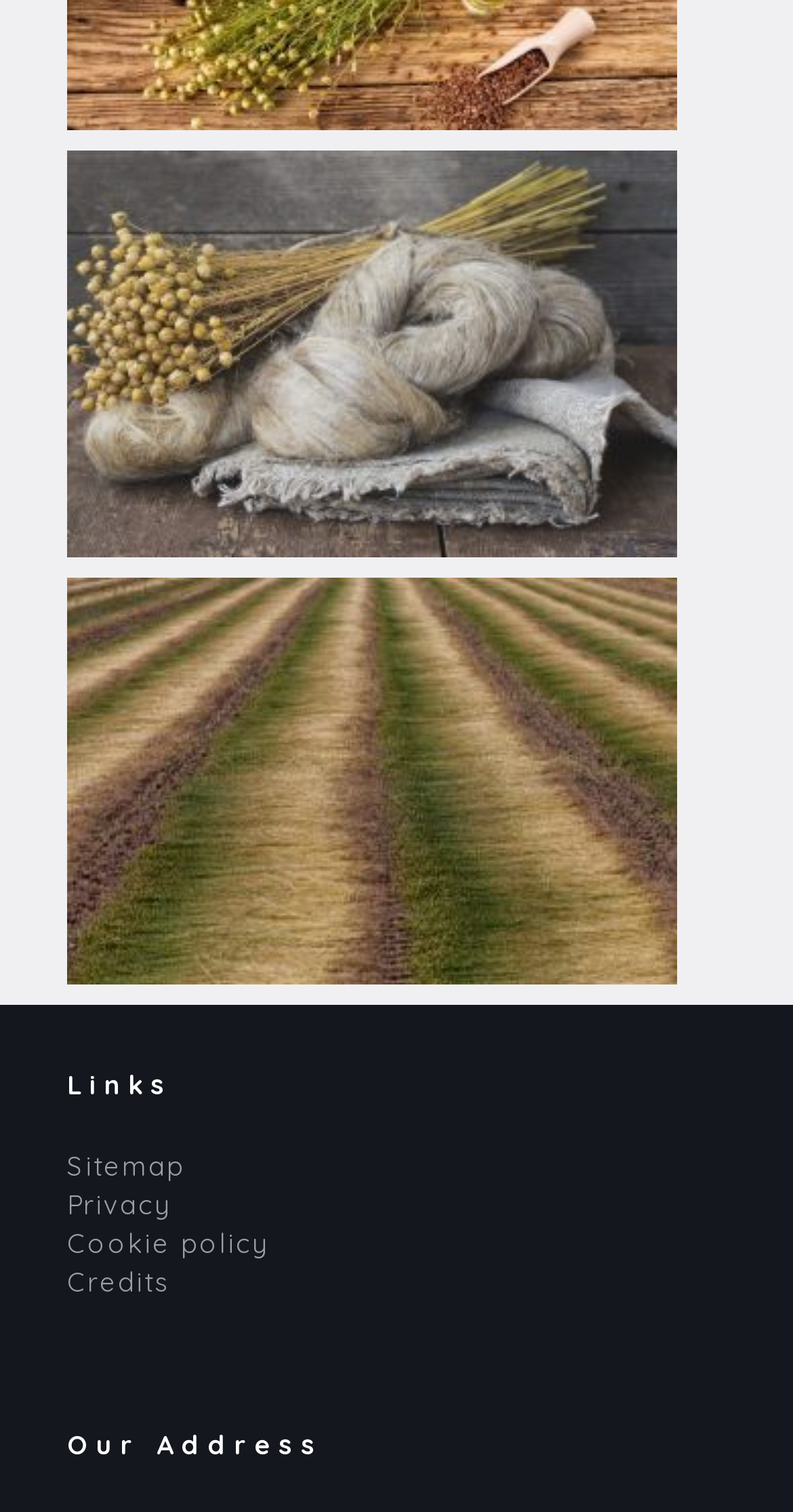What is the section below the links?
Provide an in-depth and detailed explanation in response to the question.

I looked at the section below the links and saw that it is labeled as Our Address, which likely contains the website's physical address.